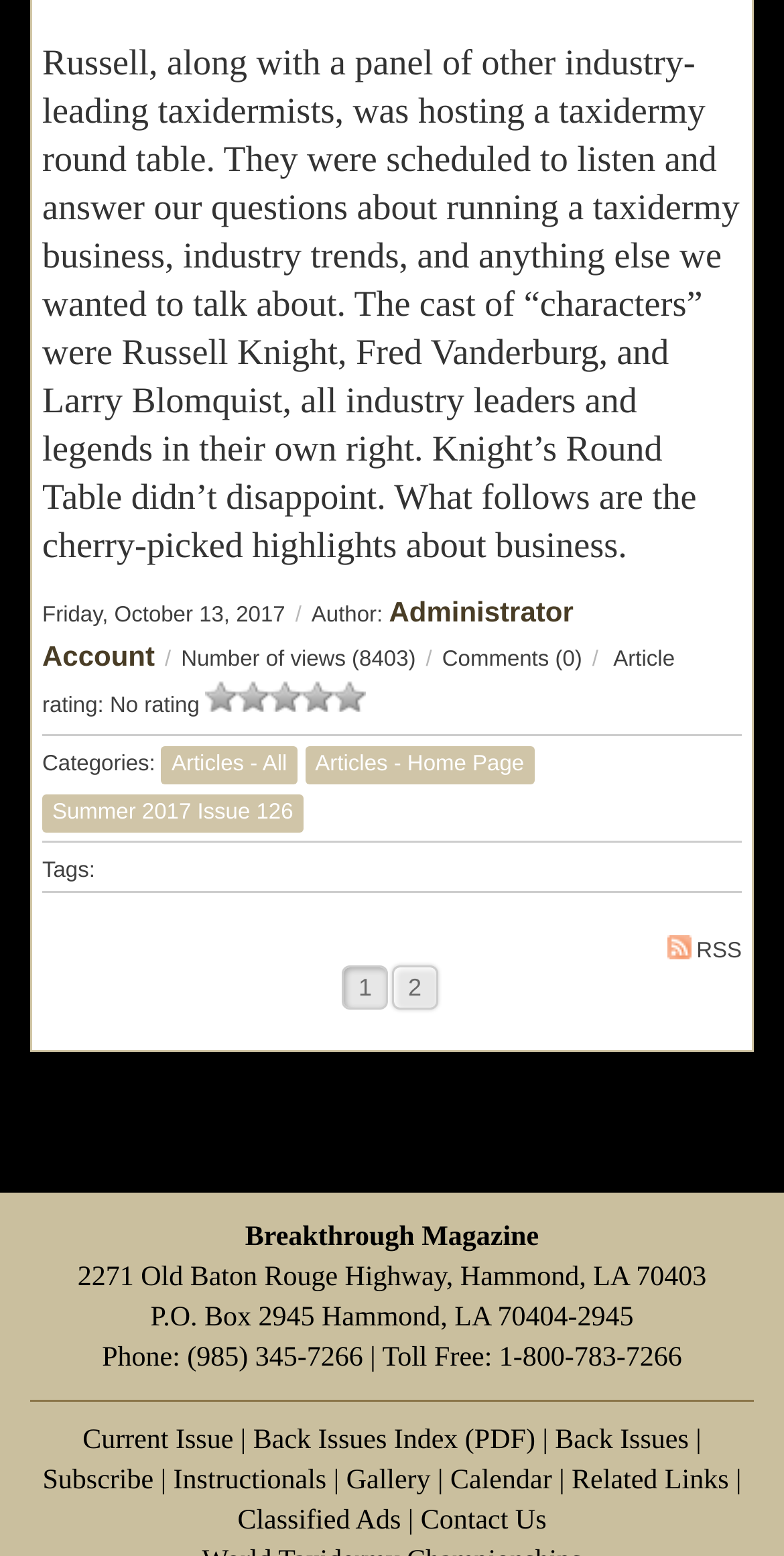How many views does the article have?
Look at the webpage screenshot and answer the question with a detailed explanation.

I found the number of views of the article by looking at the text 'Number of views (8403)' which is located at the top of the webpage, below the main article title.